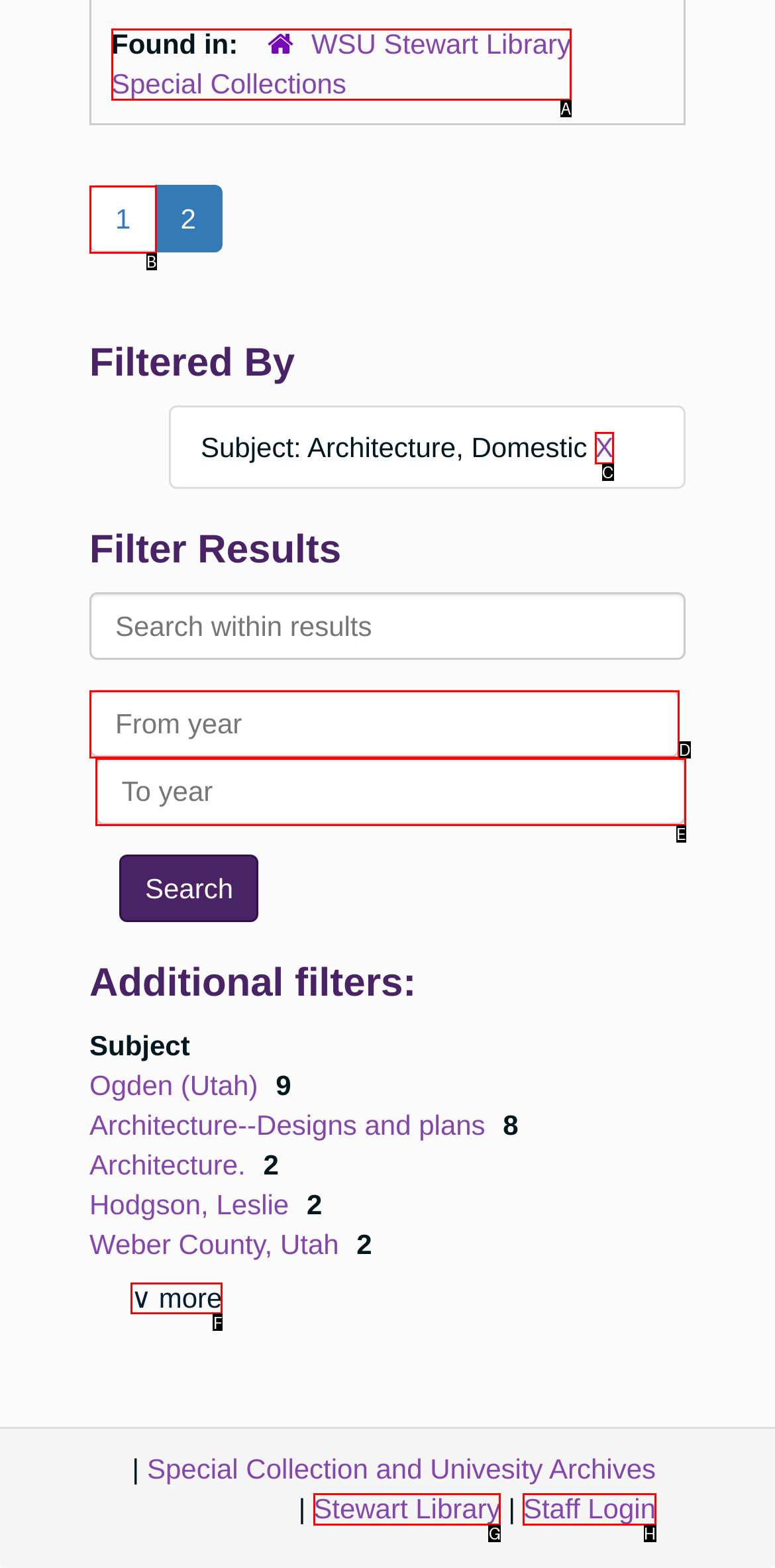Specify which element within the red bounding boxes should be clicked for this task: View more filters Respond with the letter of the correct option.

F